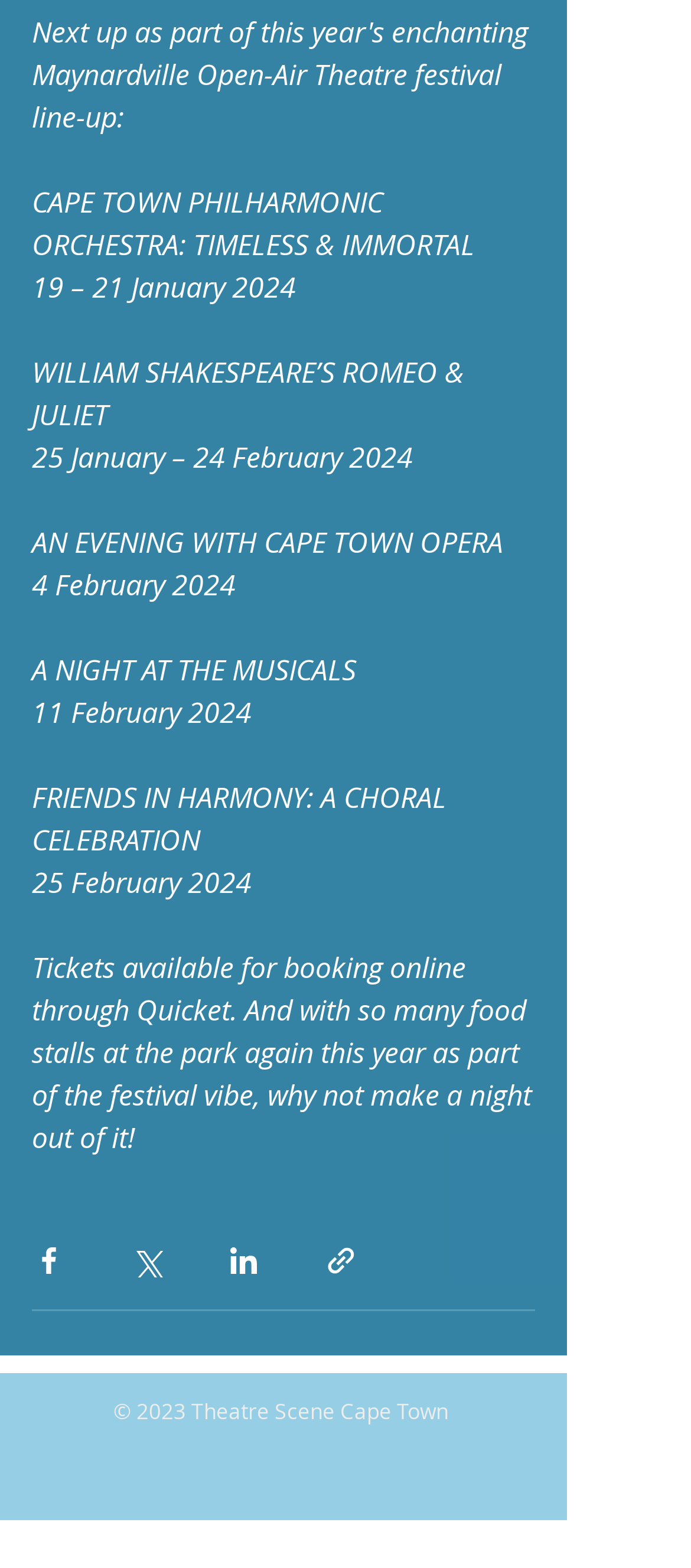Please give a short response to the question using one word or a phrase:
What is the date of the 'A NIGHT AT THE MUSICALS' event?

11 February 2024